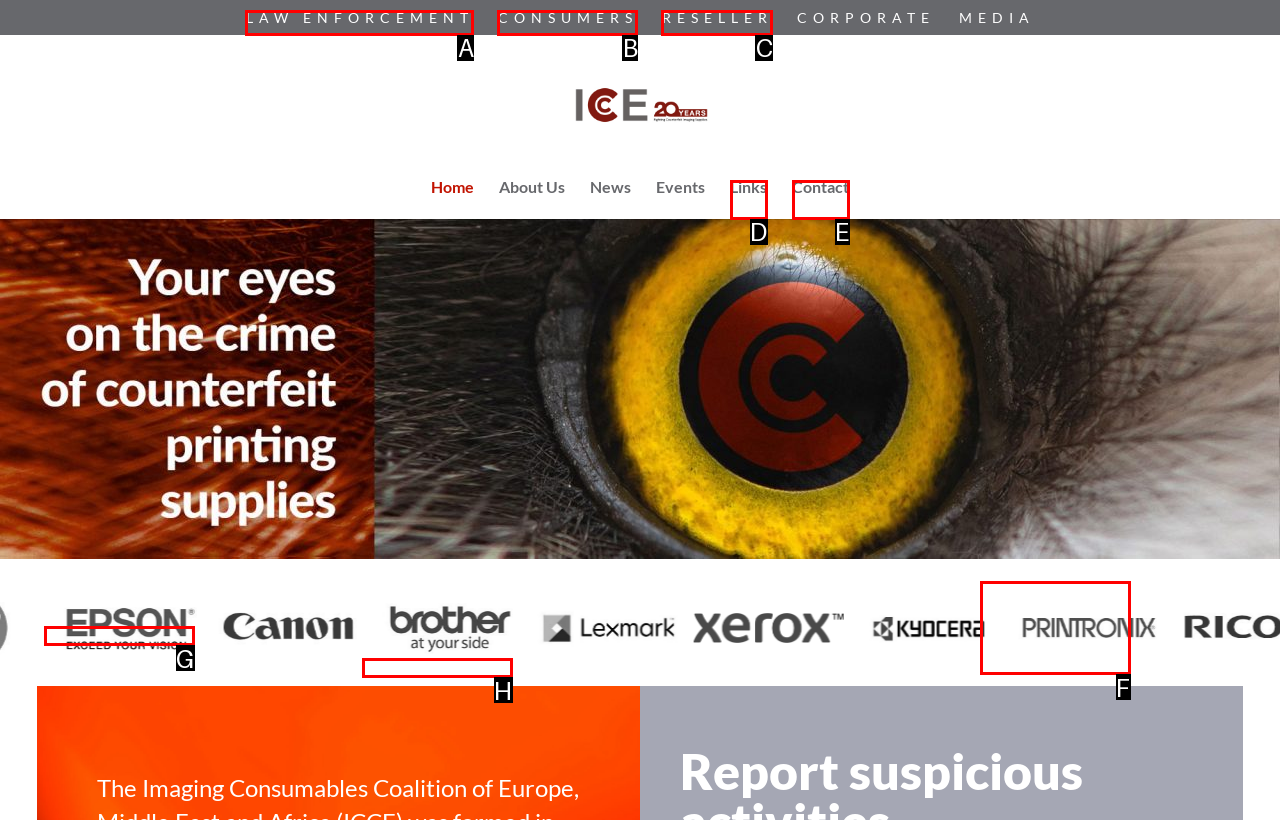Determine the letter of the element you should click to carry out the task: Check the HP logo
Answer with the letter from the given choices.

F